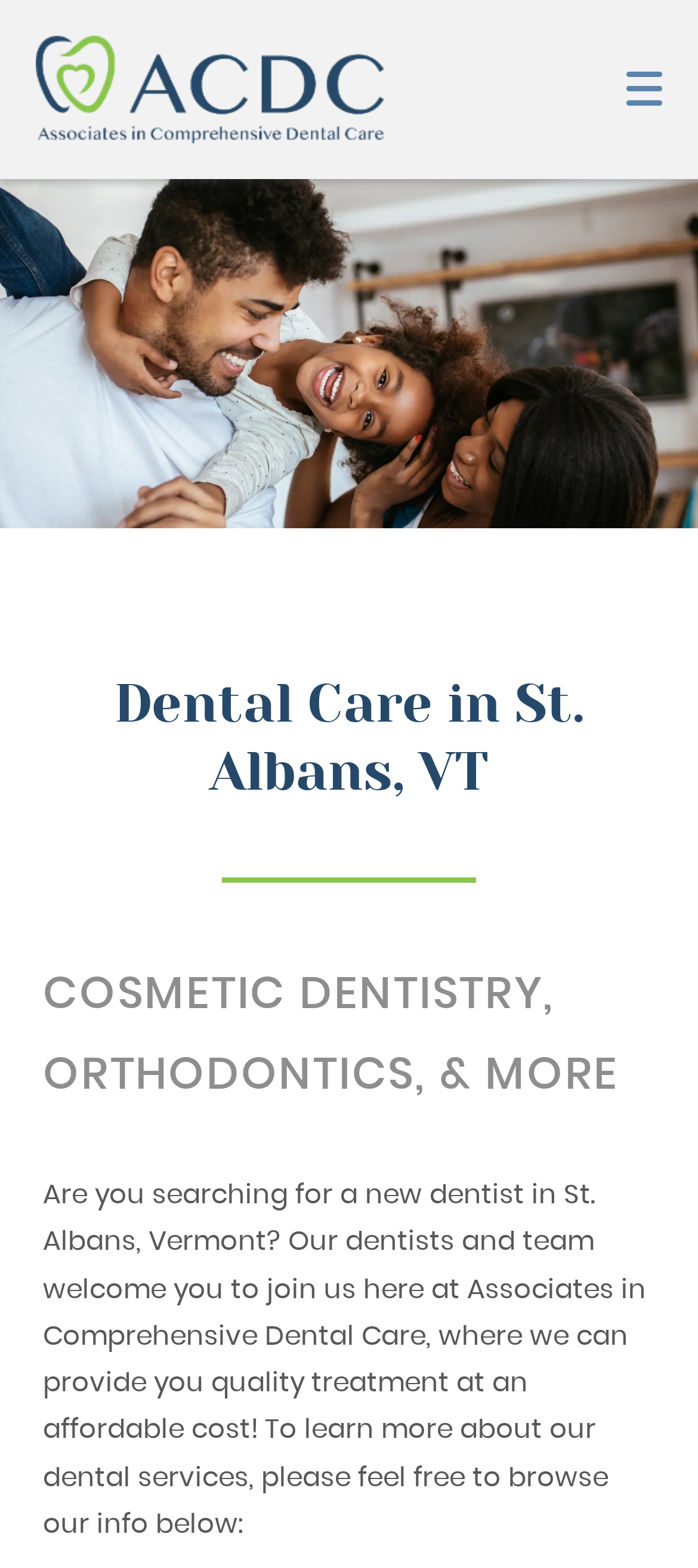Kindly determine the bounding box coordinates for the area that needs to be clicked to execute this instruction: "Click the logo".

[0.0, 0.0, 0.602, 0.114]